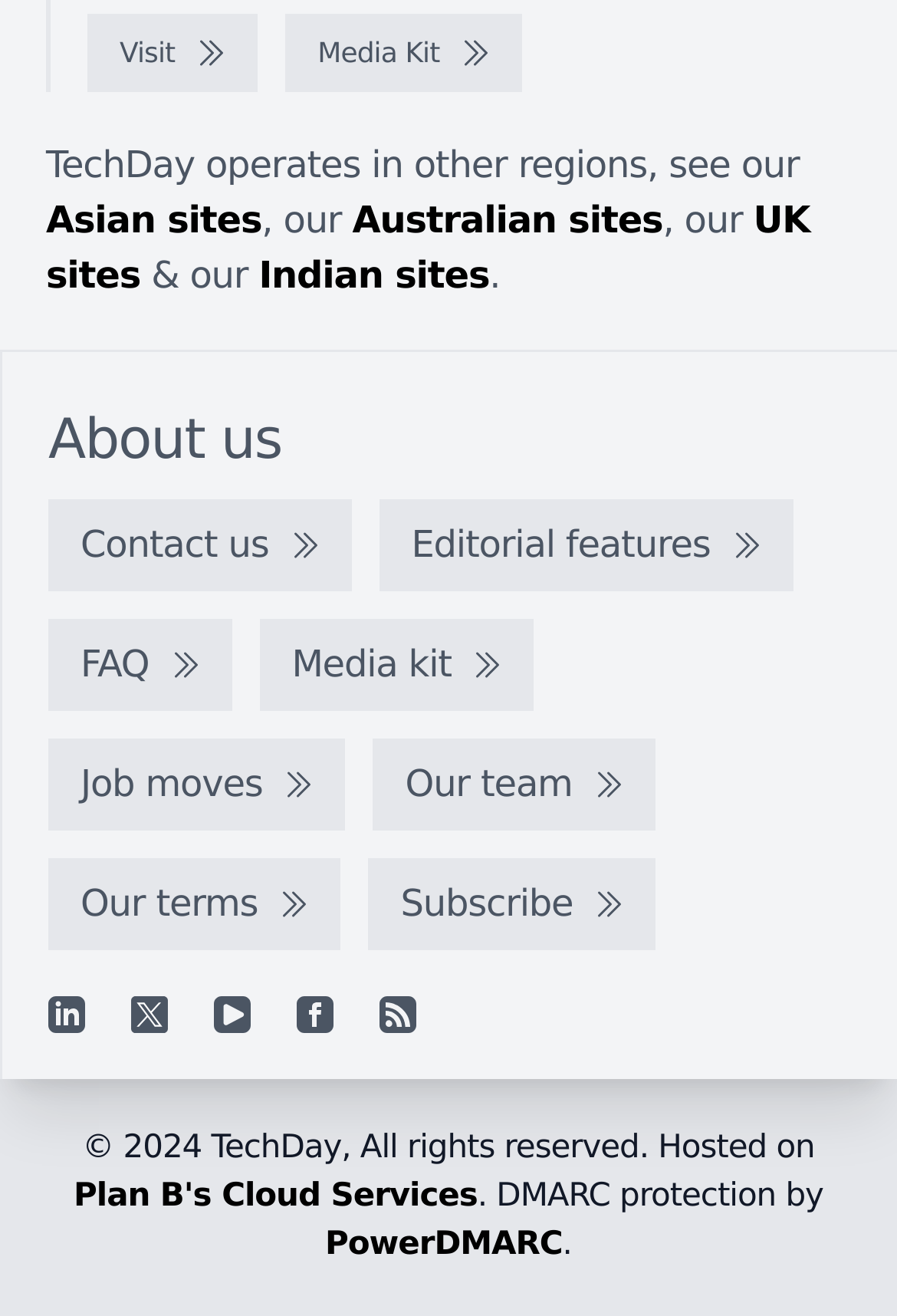Using the provided description FAQ, find the bounding box coordinates for the UI element. Provide the coordinates in (top-left x, top-left y, bottom-right x, bottom-right y) format, ensuring all values are between 0 and 1.

[0.054, 0.471, 0.258, 0.541]